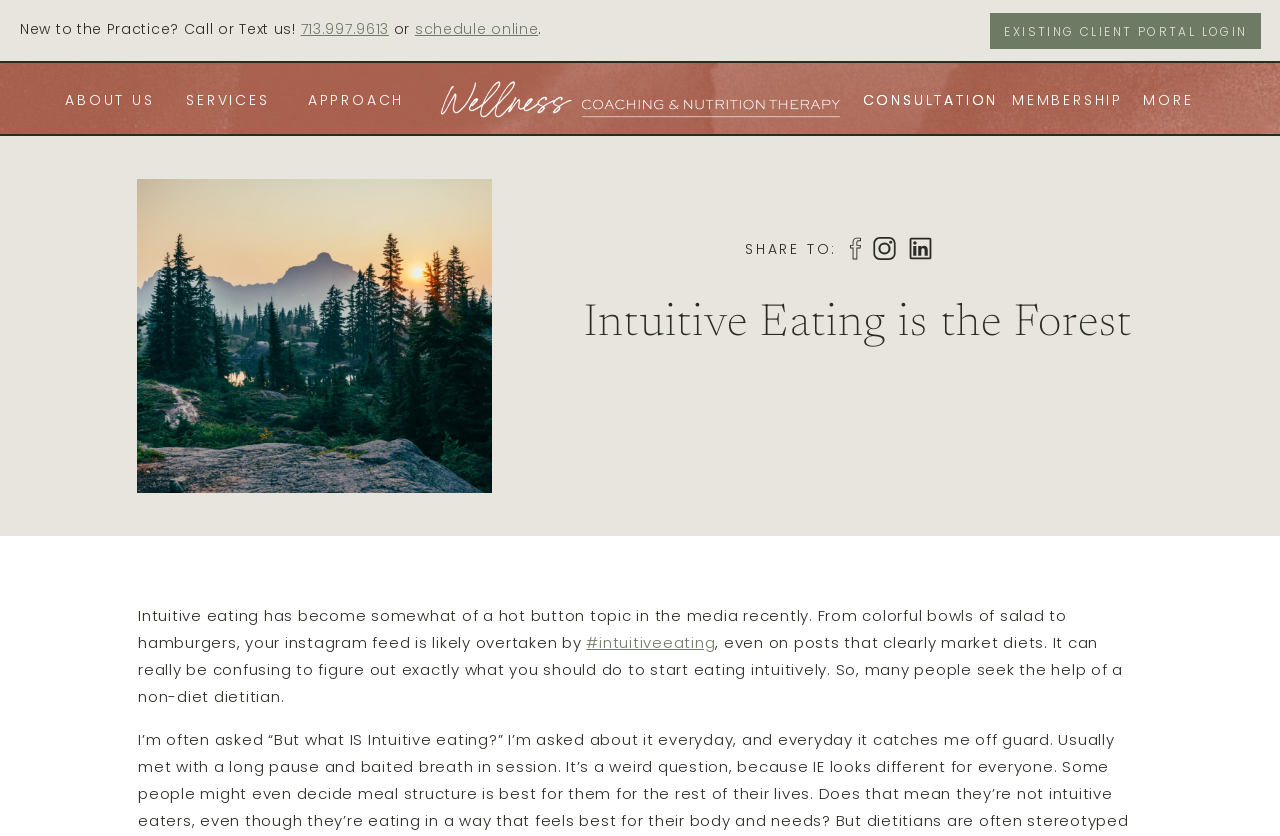What is the primary heading on this webpage?

Intuitive Eating is the Forest